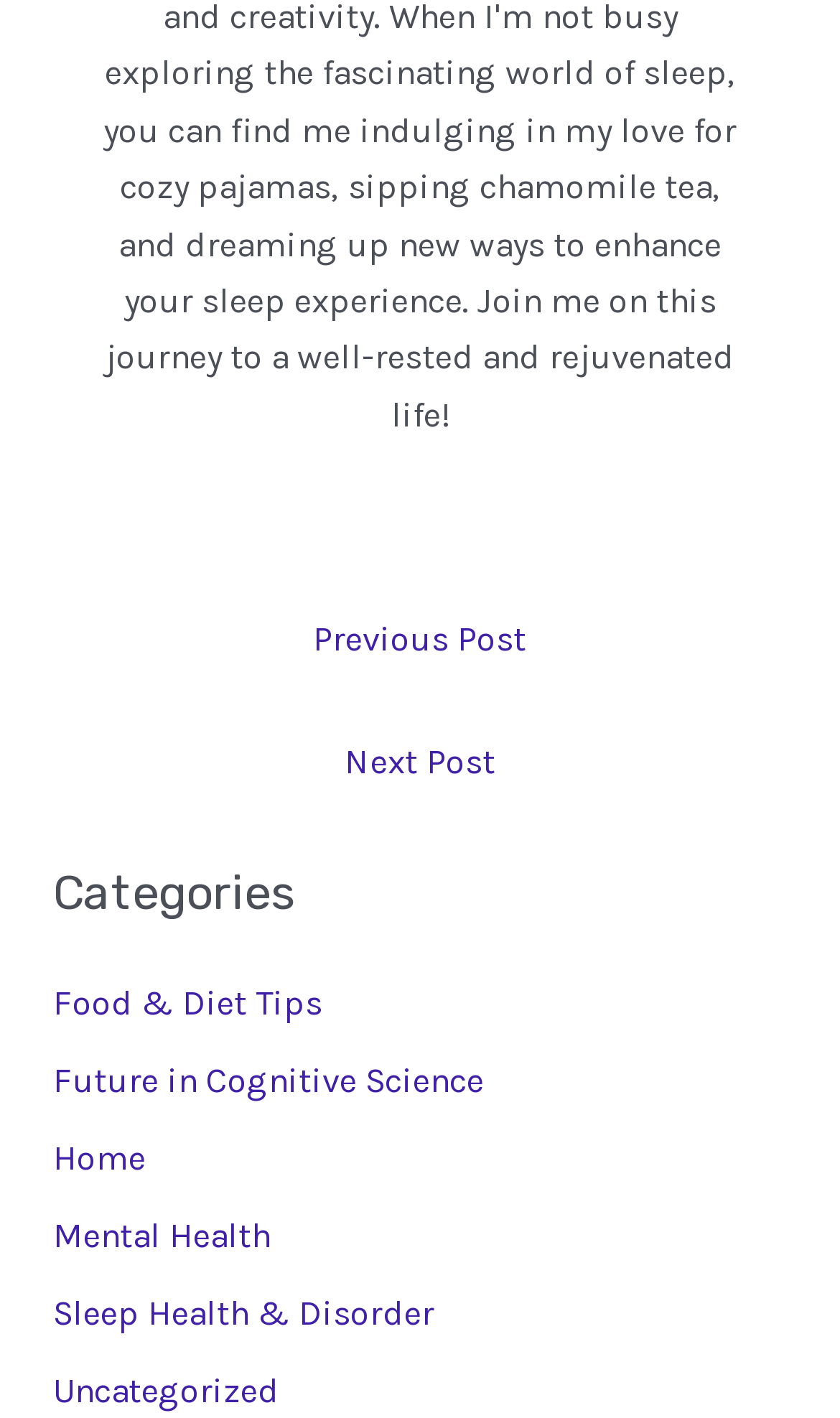What is the last category listed?
Make sure to answer the question with a detailed and comprehensive explanation.

I looked at the list of categories under the 'Categories' heading and found that the last one is 'Uncategorized'.